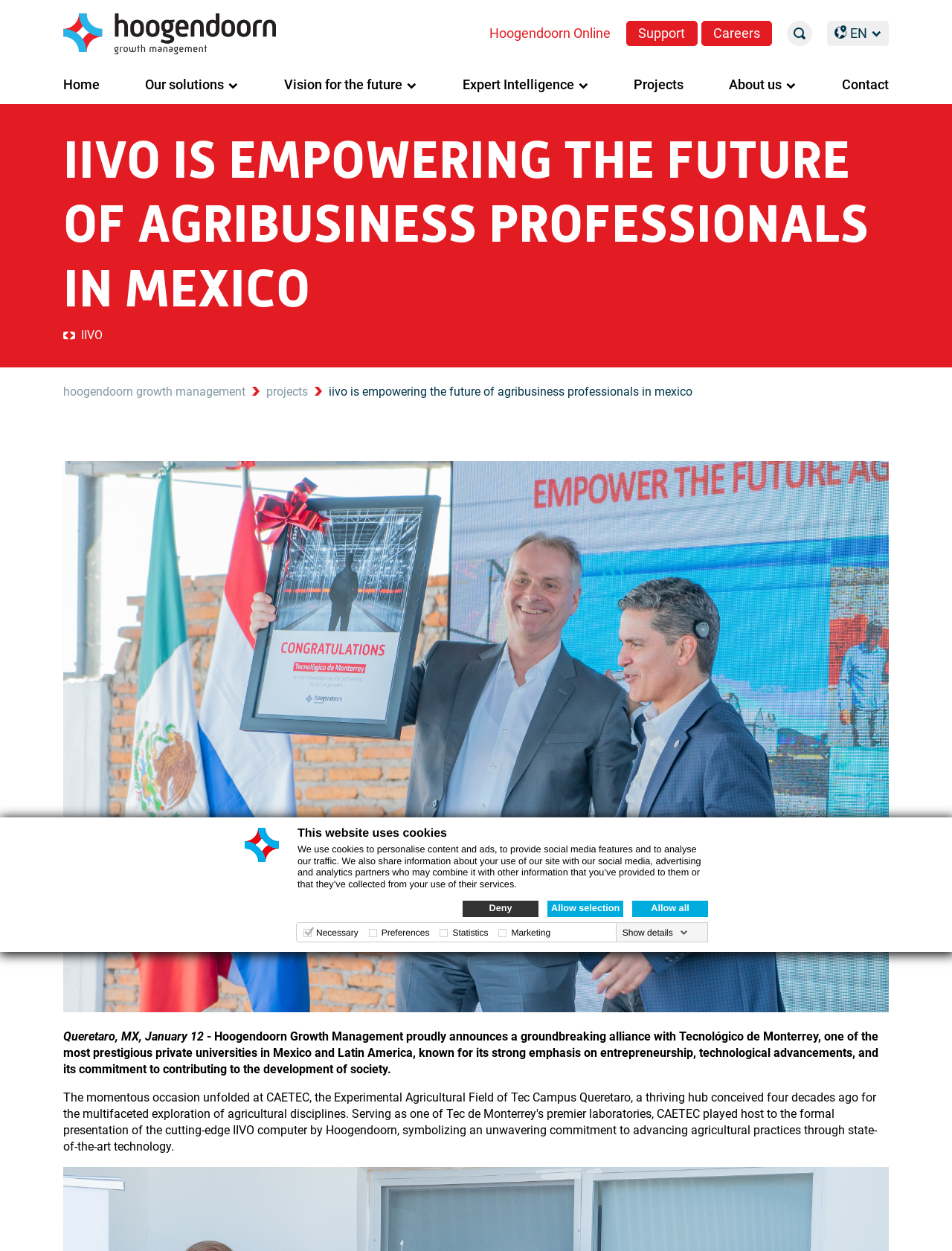Please locate and retrieve the main header text of the webpage.

IIVO IS EMPOWERING THE FUTURE OF AGRIBUSINESS PROFESSIONALS IN MEXICO